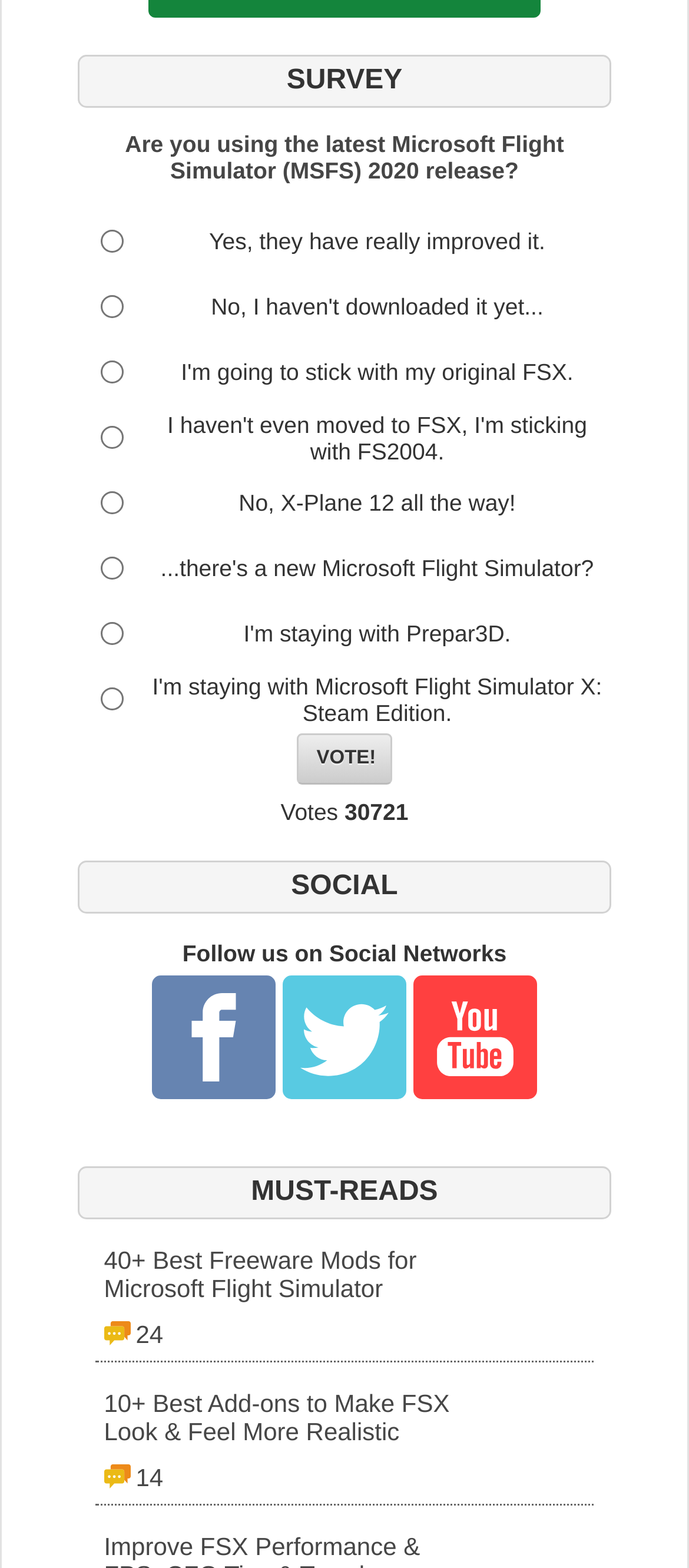Identify the bounding box coordinates for the element that needs to be clicked to fulfill this instruction: "Read '40+ Best Freeware Mods for Microsoft Flight Simulator 24'". Provide the coordinates in the format of four float numbers between 0 and 1: [left, top, right, bottom].

[0.151, 0.795, 0.849, 0.862]